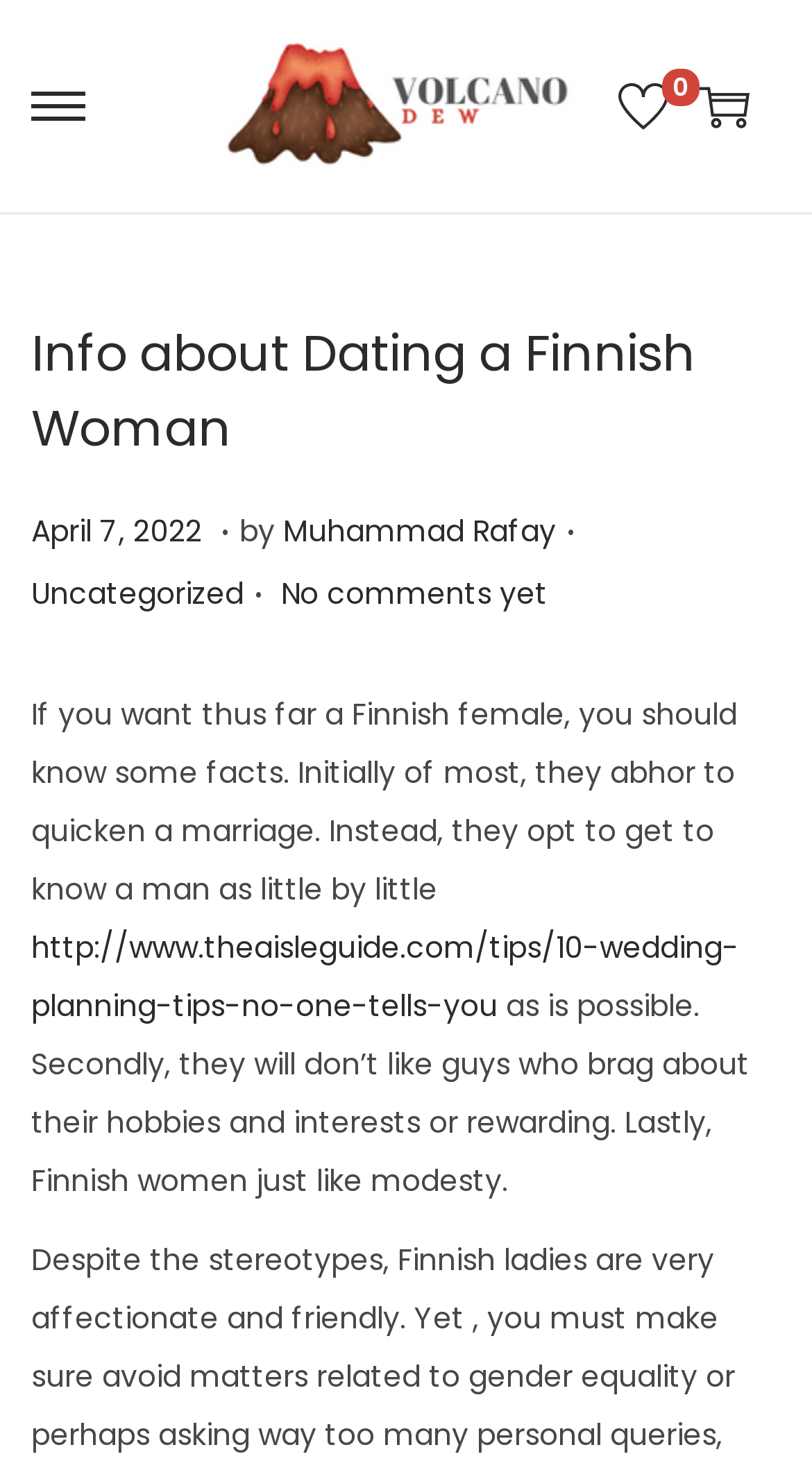How many comments does the article have?
Kindly give a detailed and elaborate answer to the question.

I found the number of comments by looking at the section below the main heading, where it says 'No comments yet', indicating that there are no comments on the article.